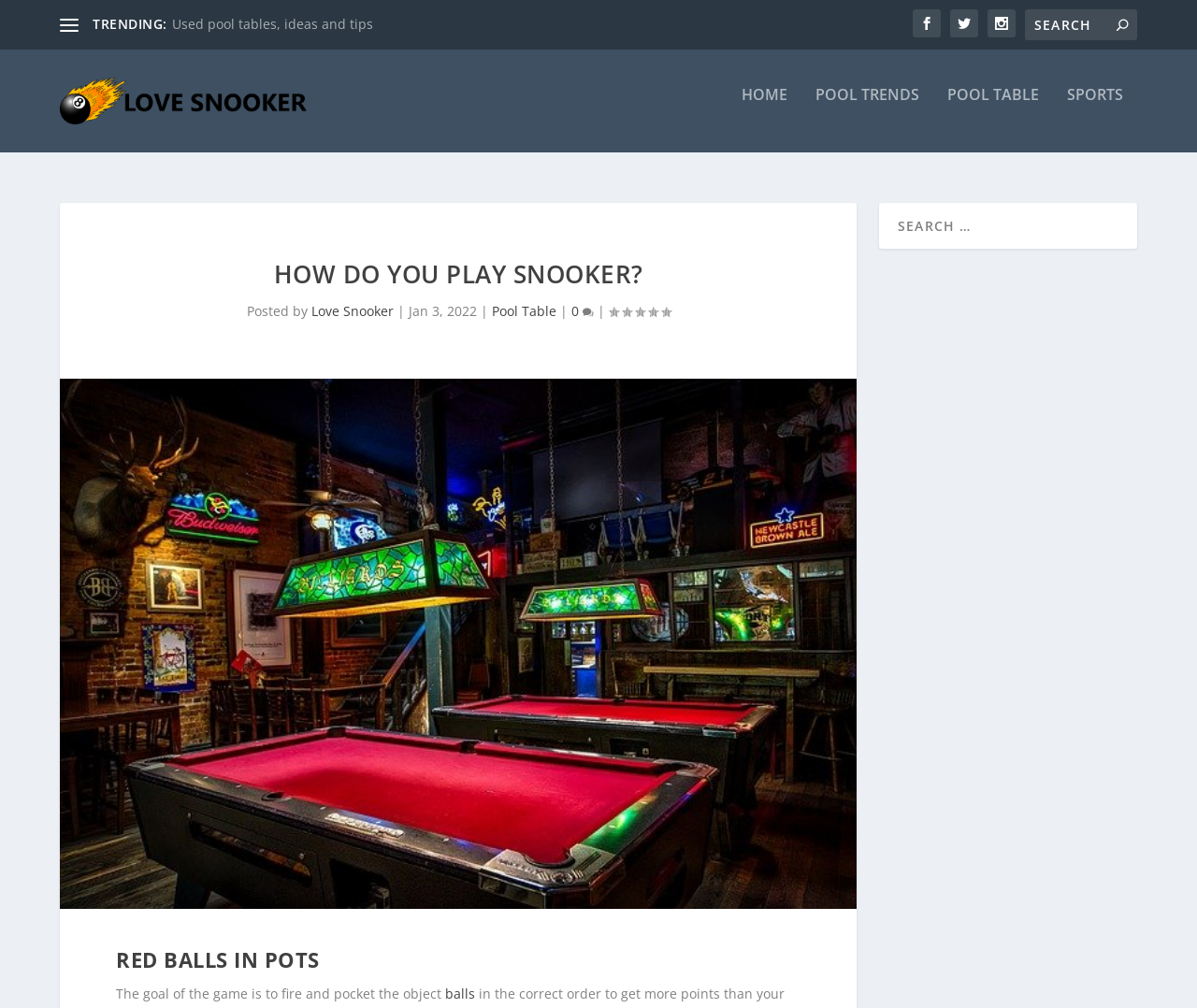Find the bounding box of the element with the following description: "Love Snooker". The coordinates must be four float numbers between 0 and 1, formatted as [left, top, right, bottom].

[0.26, 0.299, 0.329, 0.317]